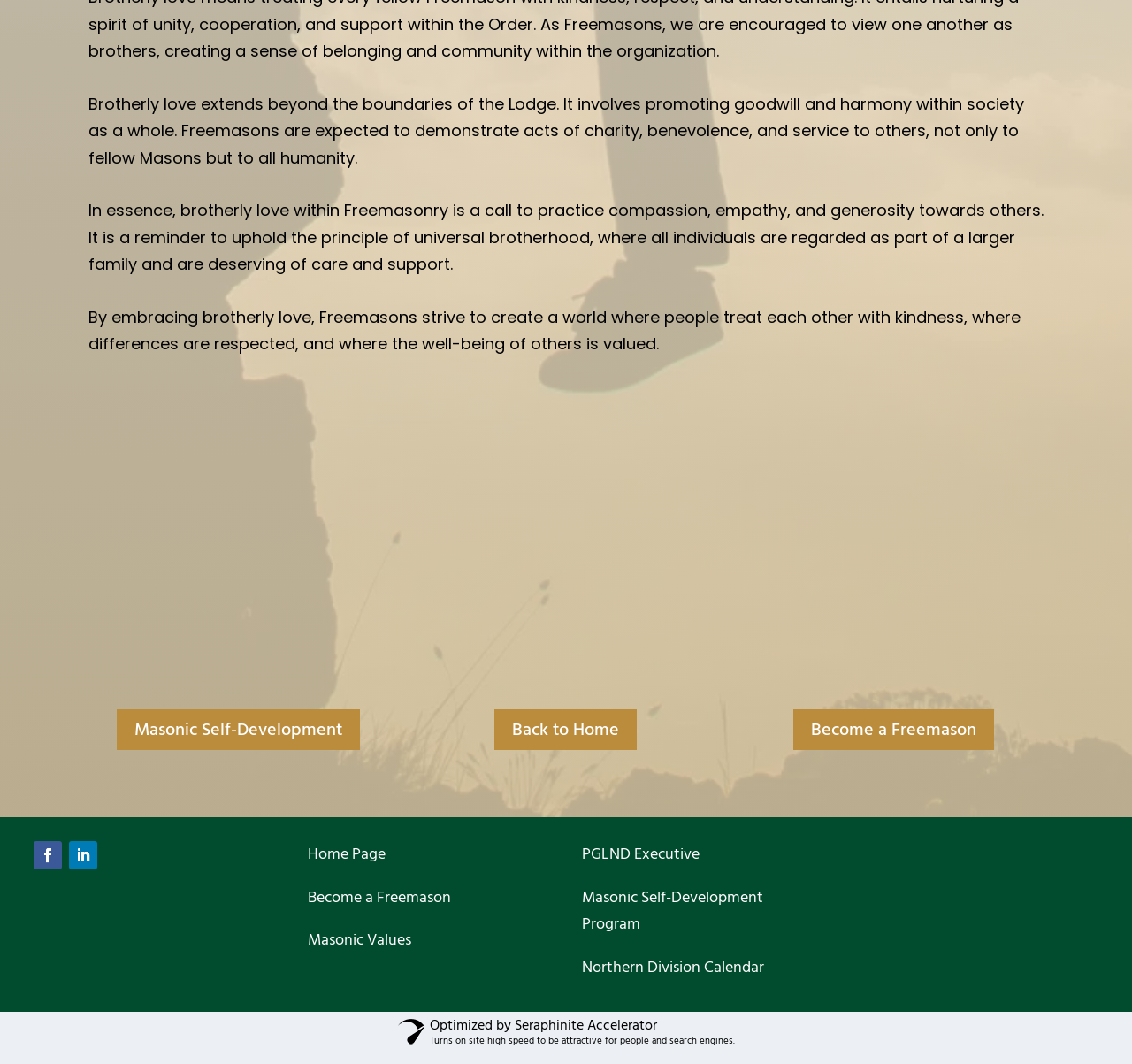Given the content of the image, can you provide a detailed answer to the question?
What is the main topic of this webpage?

Based on the static text elements, it appears that the webpage is discussing the concept of brotherly love within Freemasonry, highlighting its importance in promoting goodwill and harmony within society.